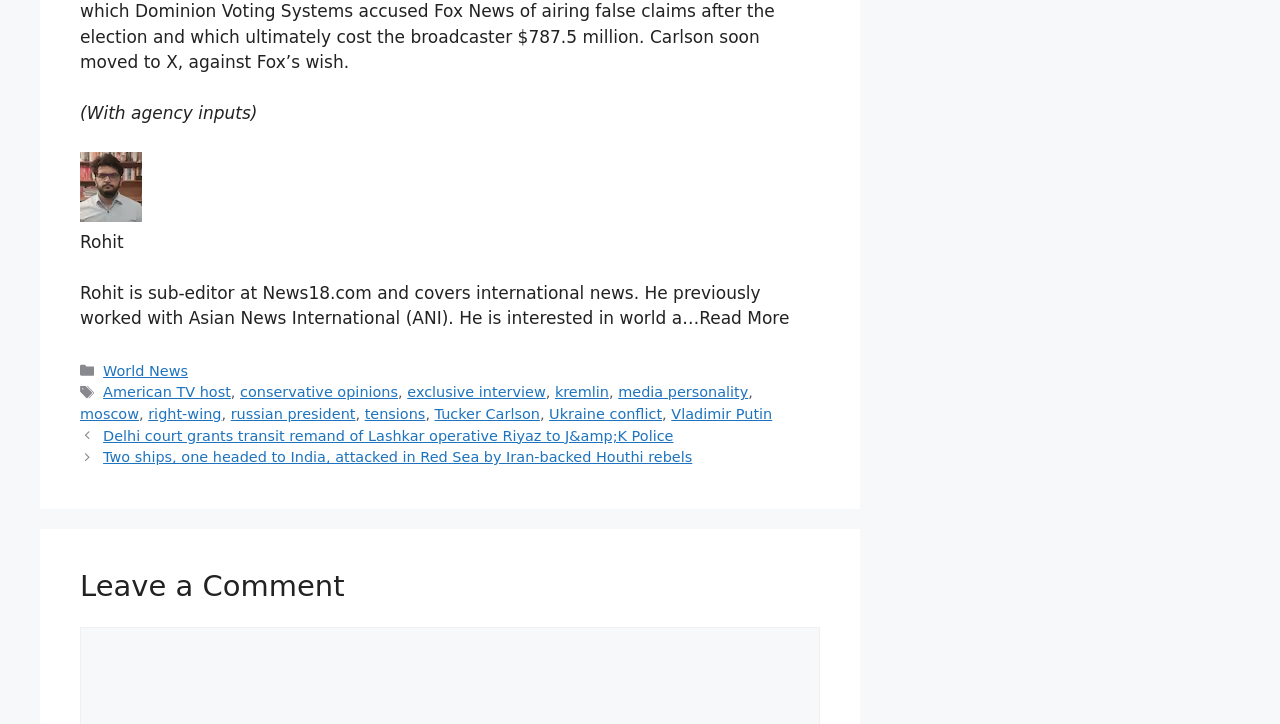Observe the image and answer the following question in detail: What is the topic of the article?

The topic of the article appears to be related to Tucker Carlson, an American TV host, as mentioned in the link element with bounding box coordinates [0.34, 0.561, 0.422, 0.583] in the footer section.